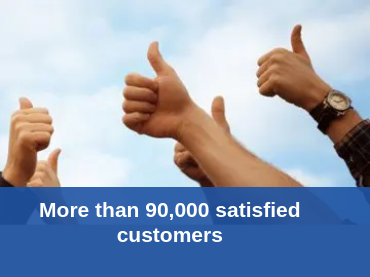Elaborate on the contents of the image in a comprehensive manner.

The image showcases a collective display of enthusiasm and approval, featuring several hands prominently giving thumbs up against a bright, blue sky backdrop. Overlaying this vibrant visual is a bold message stating, "More than 90,000 satisfied customers," highlighting the widespread approval and positive experience of users. This imagery effectively conveys a sense of community and trust, emphasizing the success and reliability of the service or product being referenced, likely associated with the NetApp Certified Hybrid Cloud Architect certification preparation.